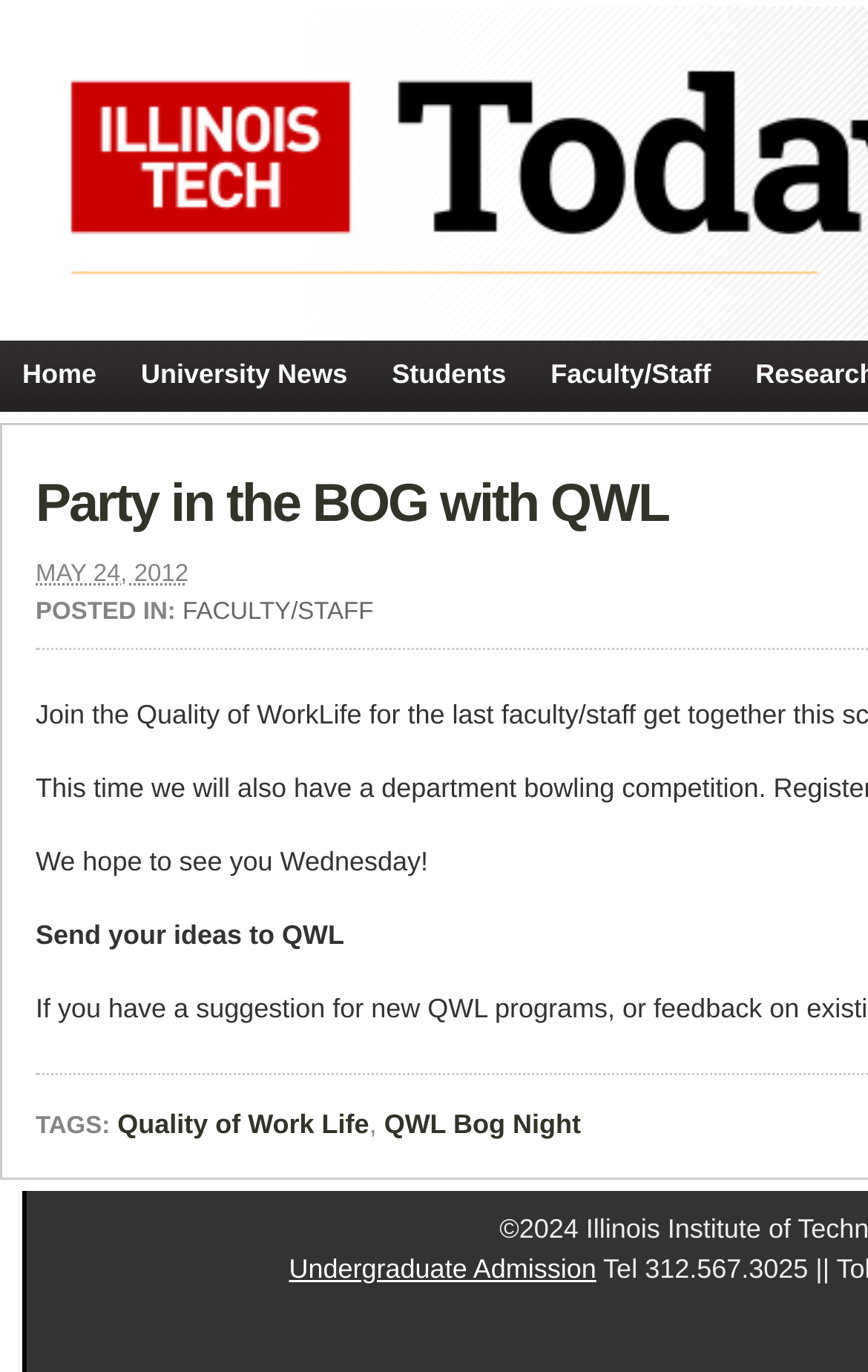What is the category of the post?
Answer the question using a single word or phrase, according to the image.

FACULTY/STAFF